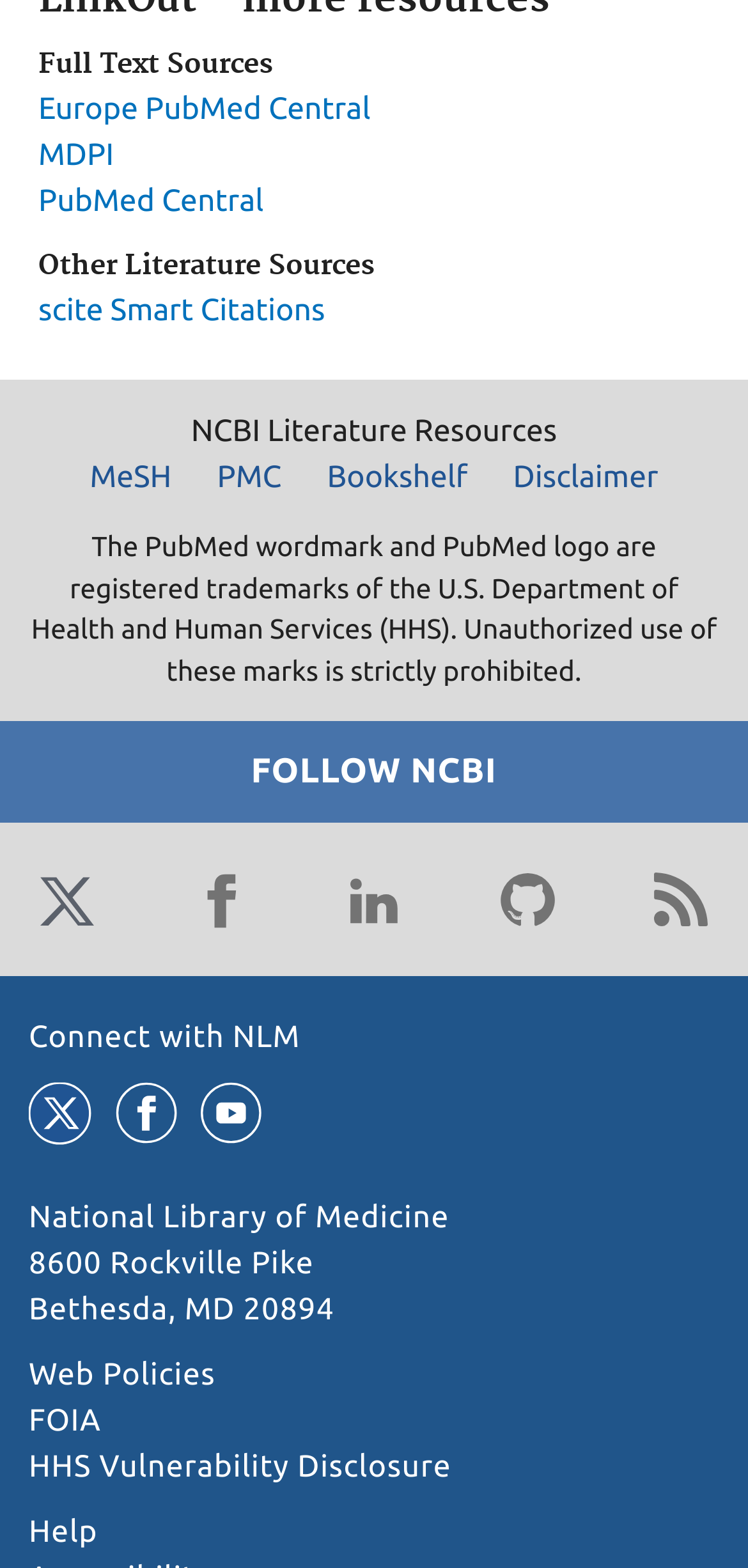Please pinpoint the bounding box coordinates for the region I should click to adhere to this instruction: "Click on Europe PubMed Central".

[0.051, 0.058, 0.495, 0.08]